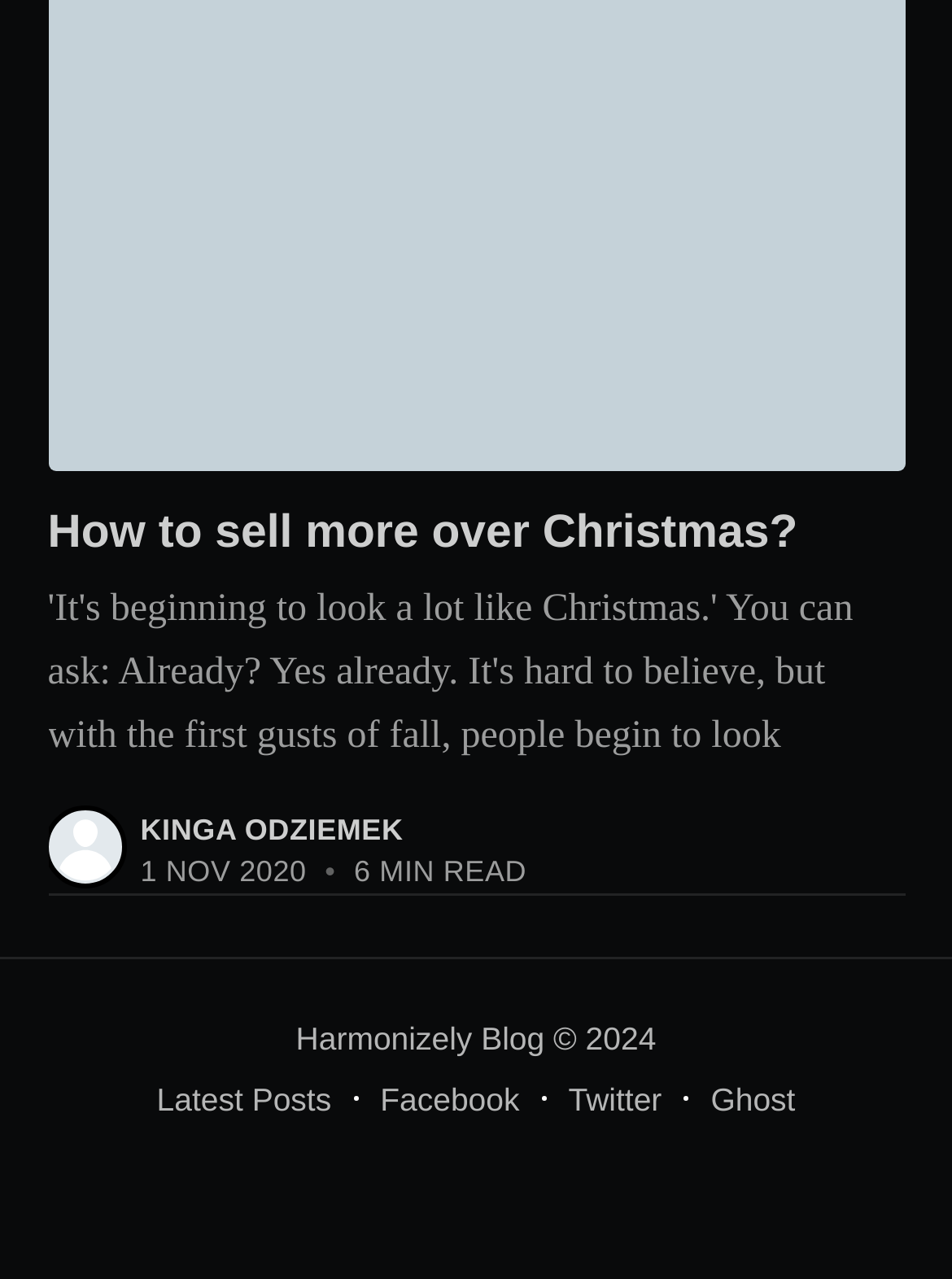Please reply to the following question with a single word or a short phrase:
How long does it take to read the article?

6 MIN READ